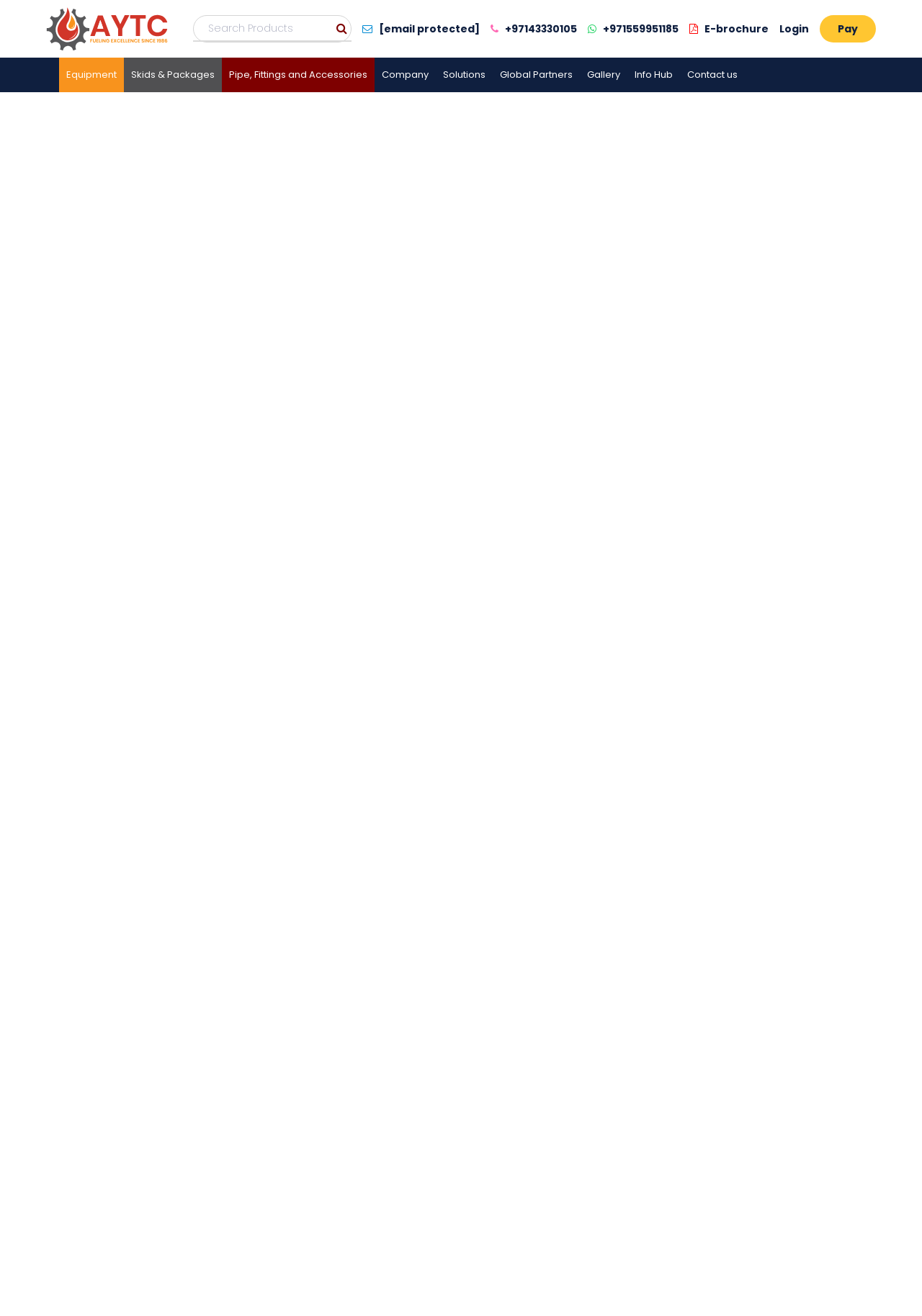Identify the bounding box coordinates of the clickable section necessary to follow the following instruction: "View pipe, fittings and accessories". The coordinates should be presented as four float numbers from 0 to 1, i.e., [left, top, right, bottom].

[0.241, 0.044, 0.406, 0.07]